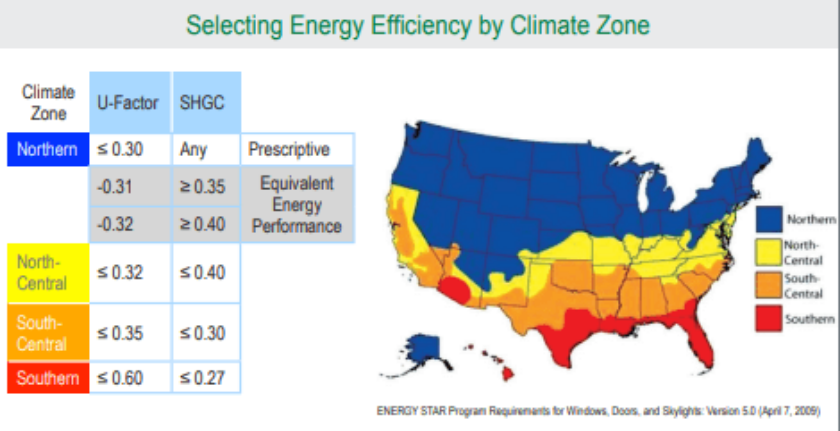Use the details in the image to answer the question thoroughly: 
What is the maximum U-Factor allowable for the Northern zone?

According to the table, the left column outlines the maximum U-Factor allowable for each zone, and for the Northern zone, the maximum U-Factor is less than or equal to 0.30.